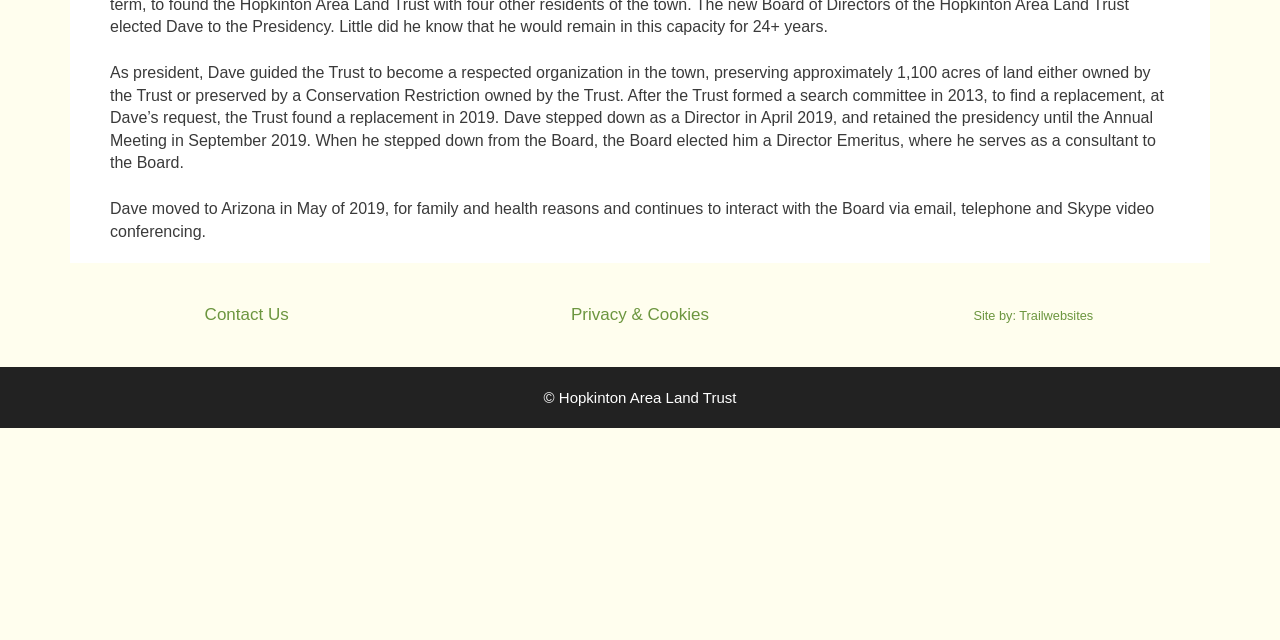Find the bounding box coordinates for the element described here: "Site by: Trailwebsites".

[0.76, 0.477, 0.854, 0.506]